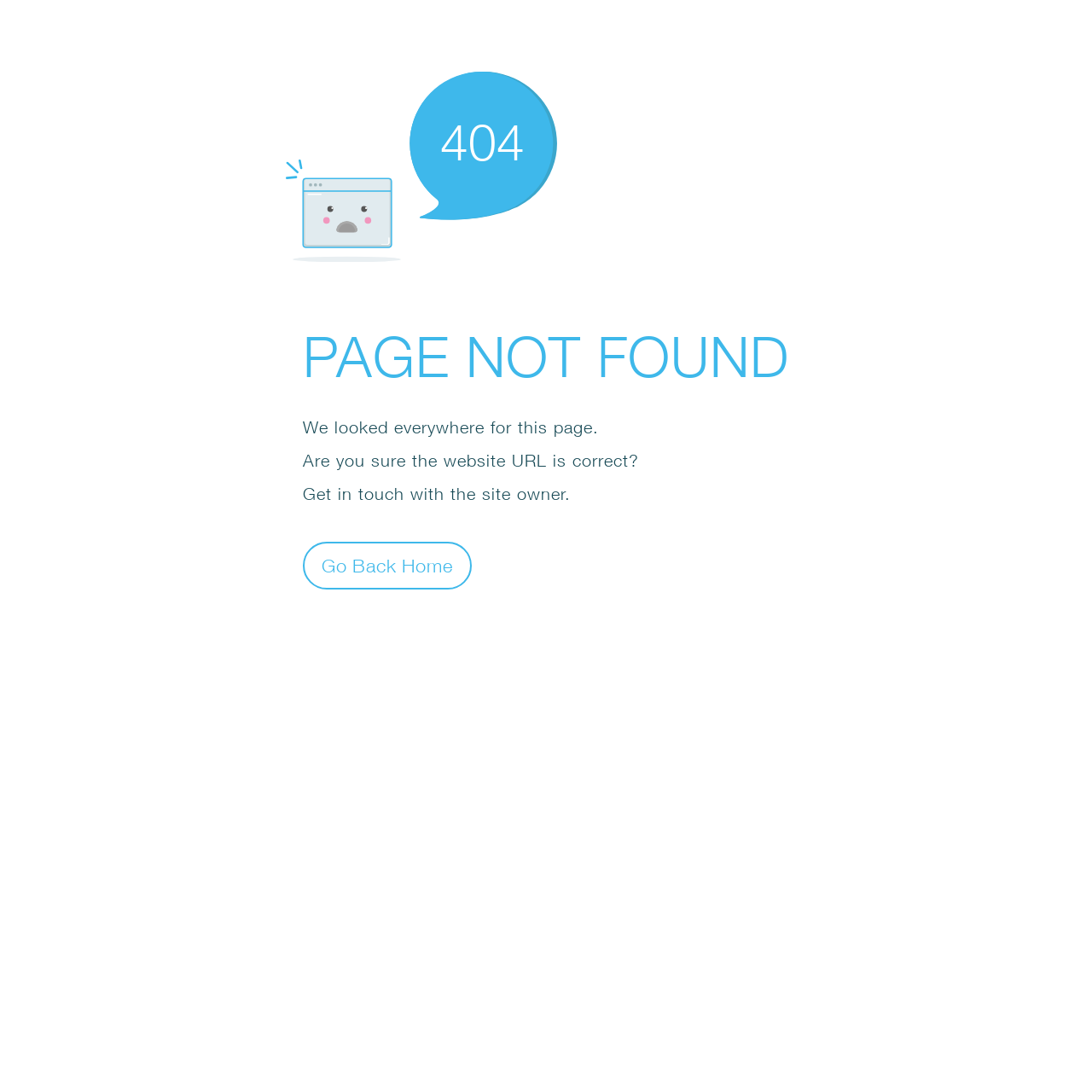What is the main error message?
Please interpret the details in the image and answer the question thoroughly.

The main error message is displayed as a static text 'PAGE NOT FOUND' which is a prominent element on the webpage, indicating that the page is not found.